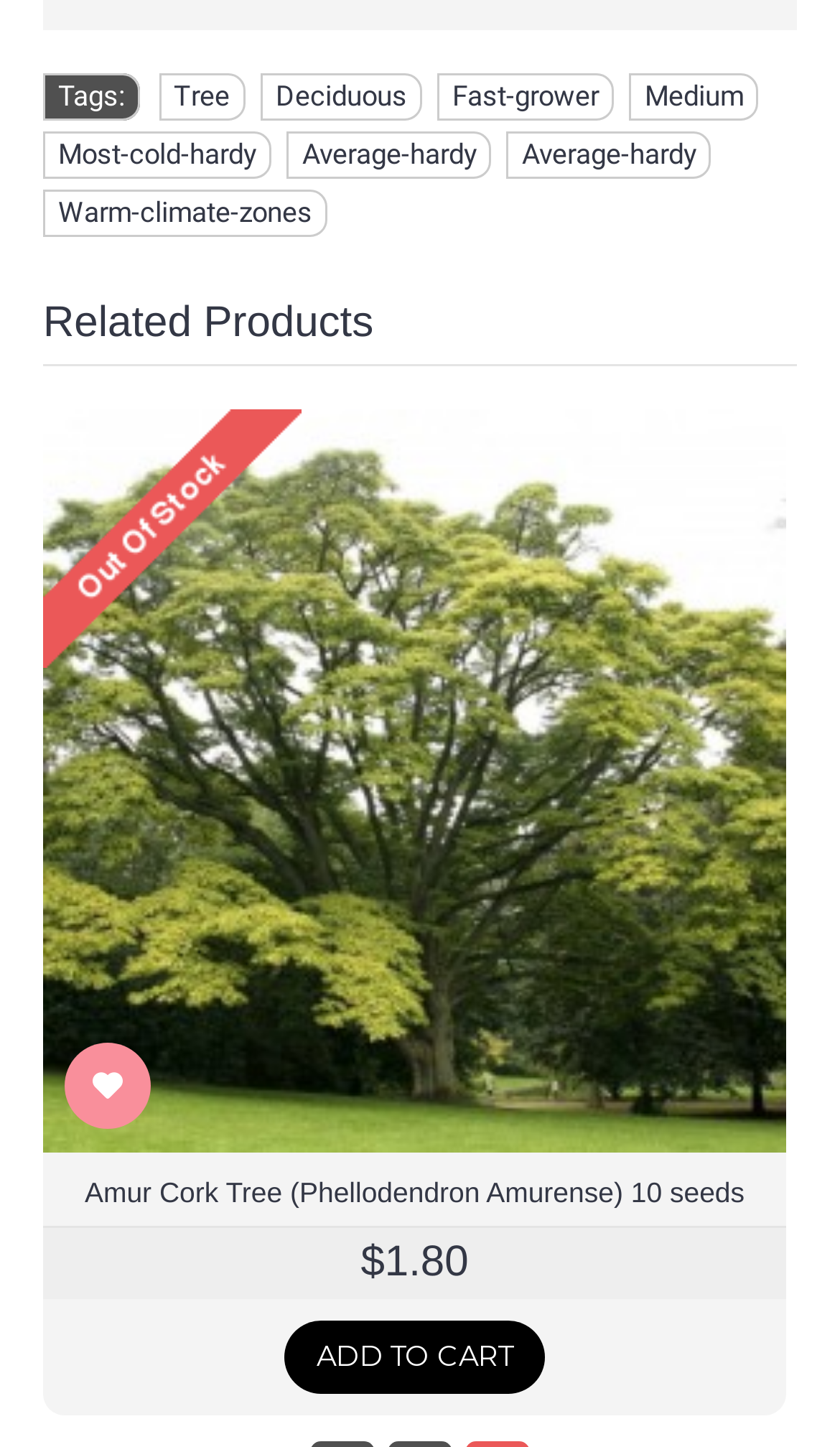What is the price of the tree seeds?
Please answer the question as detailed as possible.

The price of the tree seeds is mentioned in the StaticText element with the text '$29.99', which is located near the 'ADD TO CART' button. This suggests that the webpage is selling the tree seeds and providing the price information.